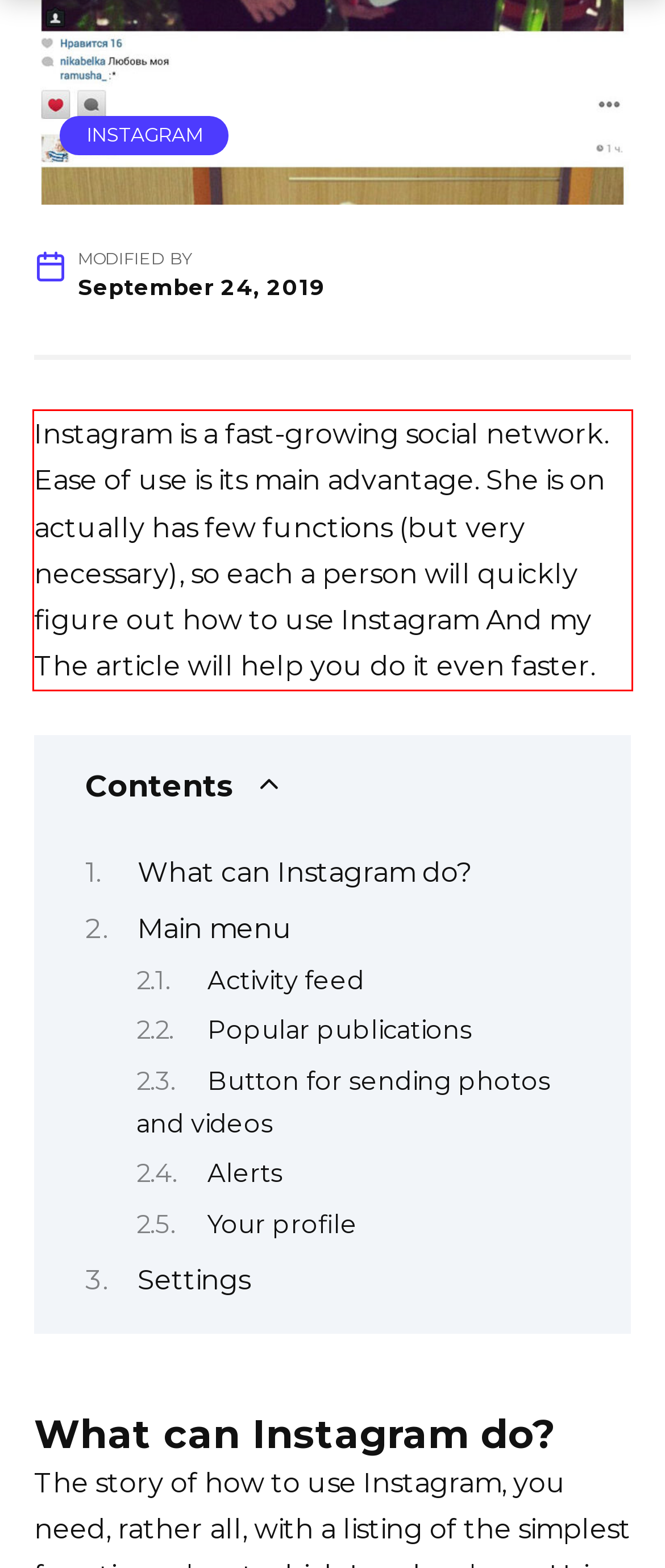There is a screenshot of a webpage with a red bounding box around a UI element. Please use OCR to extract the text within the red bounding box.

Instagram is a fast-growing social network. Ease of use is its main advantage. She is on actually has few functions (but very necessary), so each a person will quickly figure out how to use Instagram And my The article will help you do it even faster.